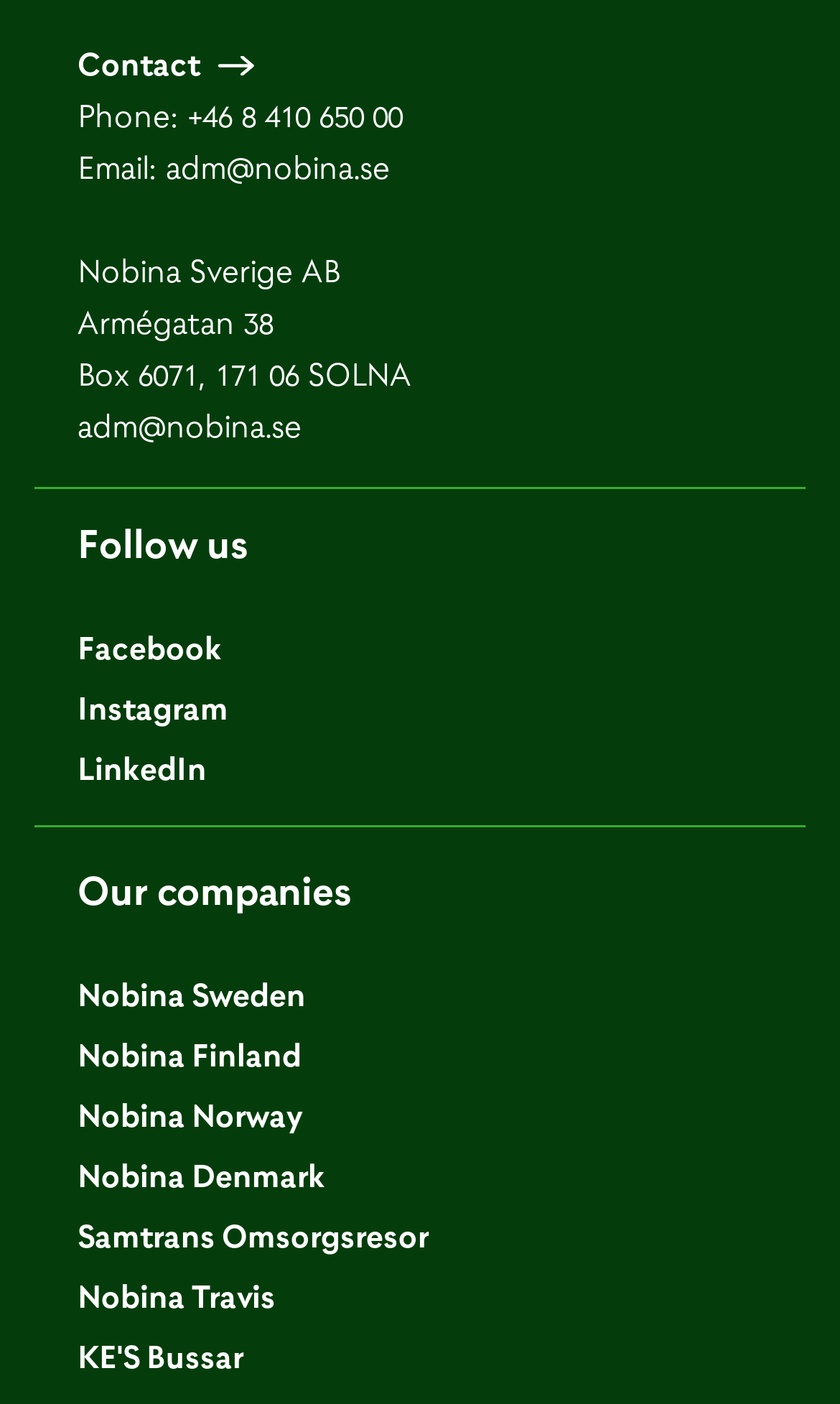What is the phone number of Nobina Sverige AB?
Kindly offer a detailed explanation using the data available in the image.

I found the phone number by looking at the 'Phone:' label and the corresponding link next to it, which contains the phone number.